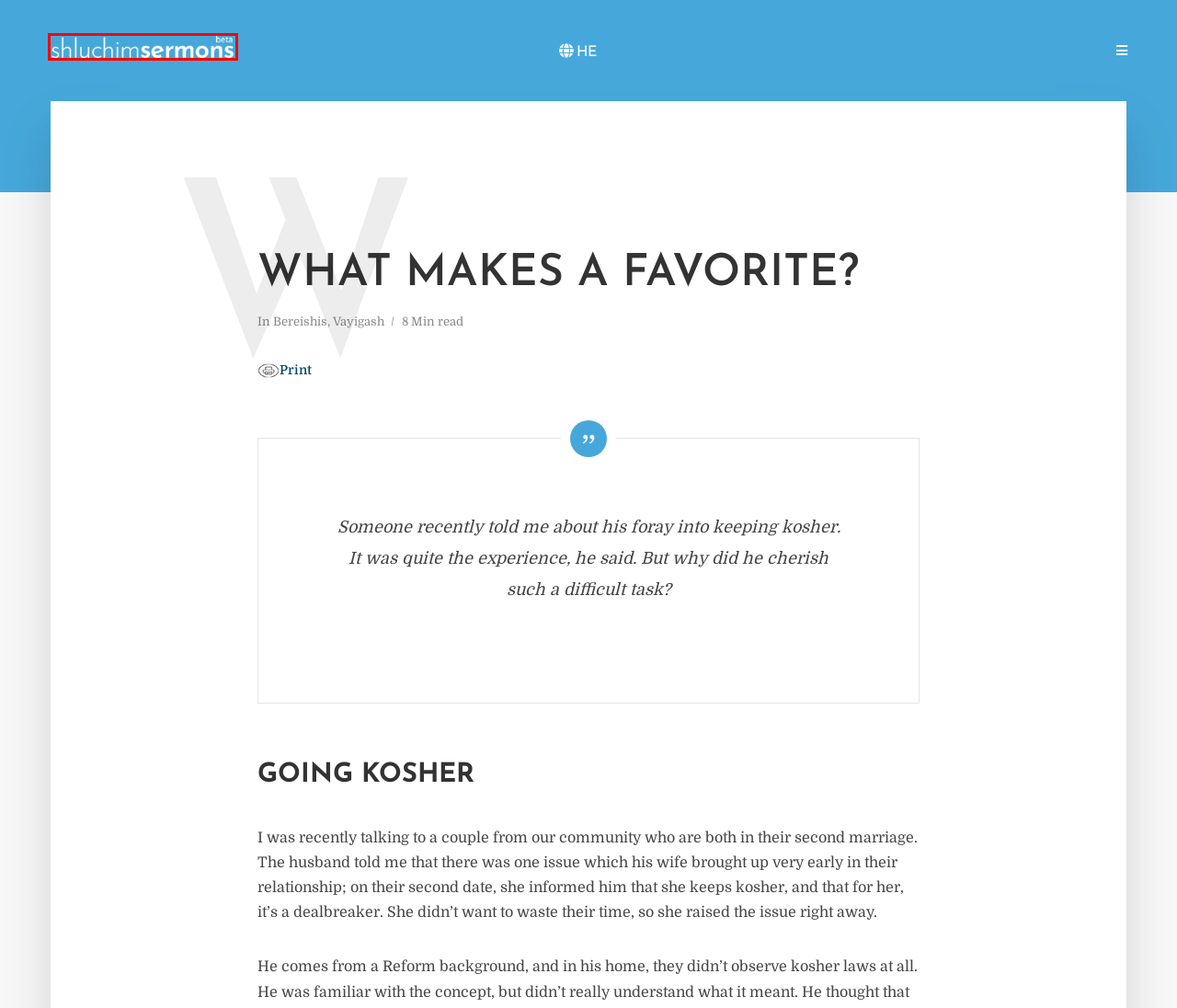You have been given a screenshot of a webpage with a red bounding box around a UI element. Select the most appropriate webpage description for the new webpage that appears after clicking the element within the red bounding box. The choices are:
A. Vayikra Archives - Shluchim Sermons
B. Holidays Archives - Shluchim Sermons
C. Bereishis Archives - Shluchim Sermons
D. בן בכור או בן זקונים - דרשות לשלוחים
E. Vayigash Archives - Shluchim Sermons
F. Devarim Archives - Shluchim Sermons
G. Shemos Archives - Shluchim Sermons
H. Shluchim Sermons - Sermons For Shabbos and Yomtov

H